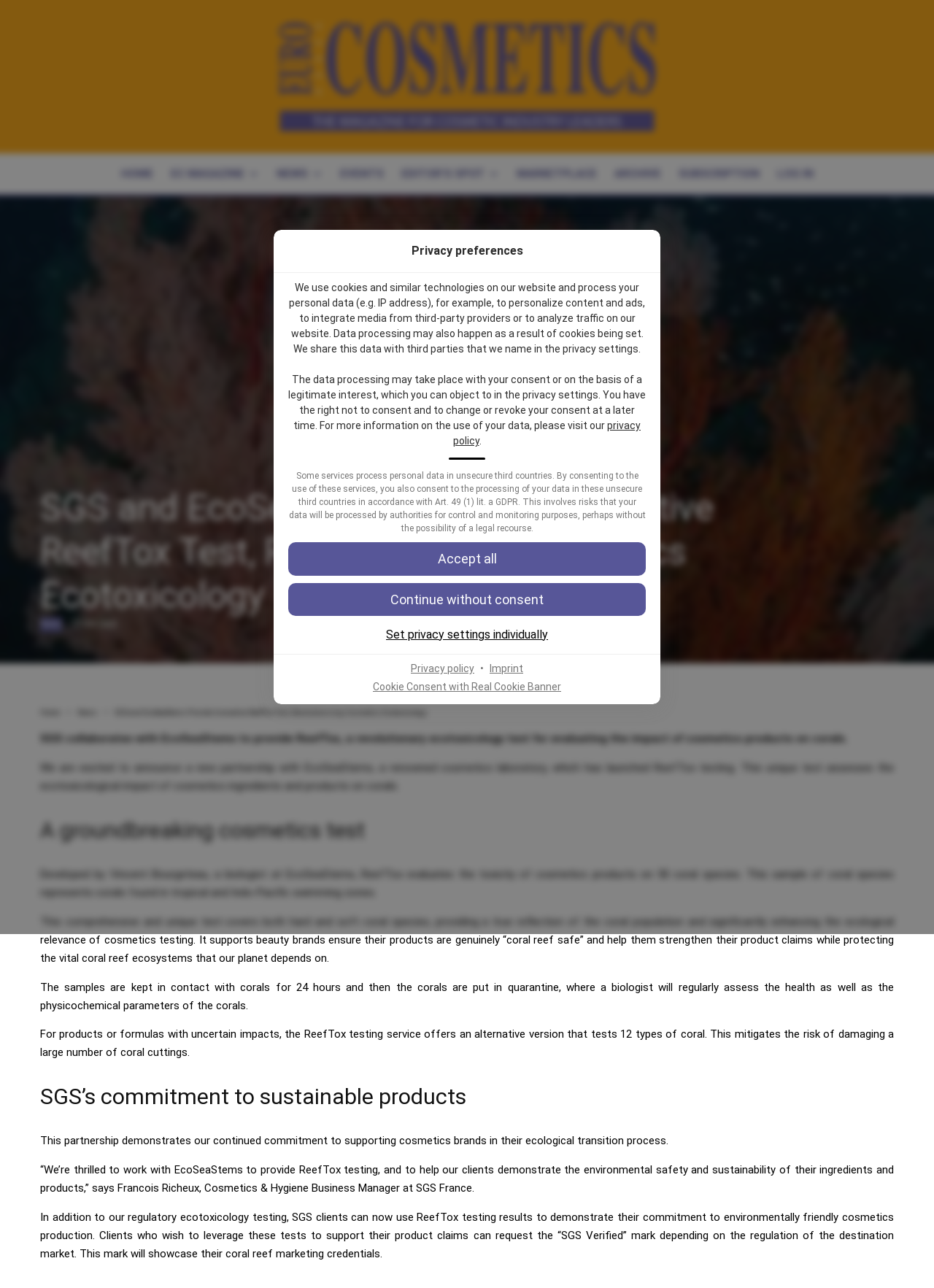Create a detailed summary of all the visual and textual information on the webpage.

The webpage appears to be an article or news page from EURO COSMETICS Magazine, with a focus on SGS and EcoSeaStems collaborating to provide ReefTox, a revolutionary ecotoxicology test for evaluating the impact of cosmetics products on corals.

At the top of the page, there is a modal dialog box for "Privacy preferences" that takes up most of the screen. Within this dialog box, there is a heading "Privacy preferences" and a link to "Skip to consent choices". Below this, there is a block of text explaining how the website uses cookies and similar technologies to personalize content and ads, integrate media from third-party providers, and analyze traffic on the website. This text is followed by a link to the "privacy policy".

Further down, there are two buttons: "Accept all" and "Continue without consent", which allow users to choose their privacy settings. Next to these buttons, there is a link to "Set privacy settings individually". At the bottom of the dialog box, there are three links: "Privacy policy", "Imprint", and "Cookie Consent with Real Cookie Banner", separated by a bullet point.

The main content of the webpage is not immediately visible, as the "Privacy preferences" dialog box takes center stage. However, the title of the webpage suggests that the main content will be about the collaboration between SGS and EcoSeaStems to provide ReefTox.